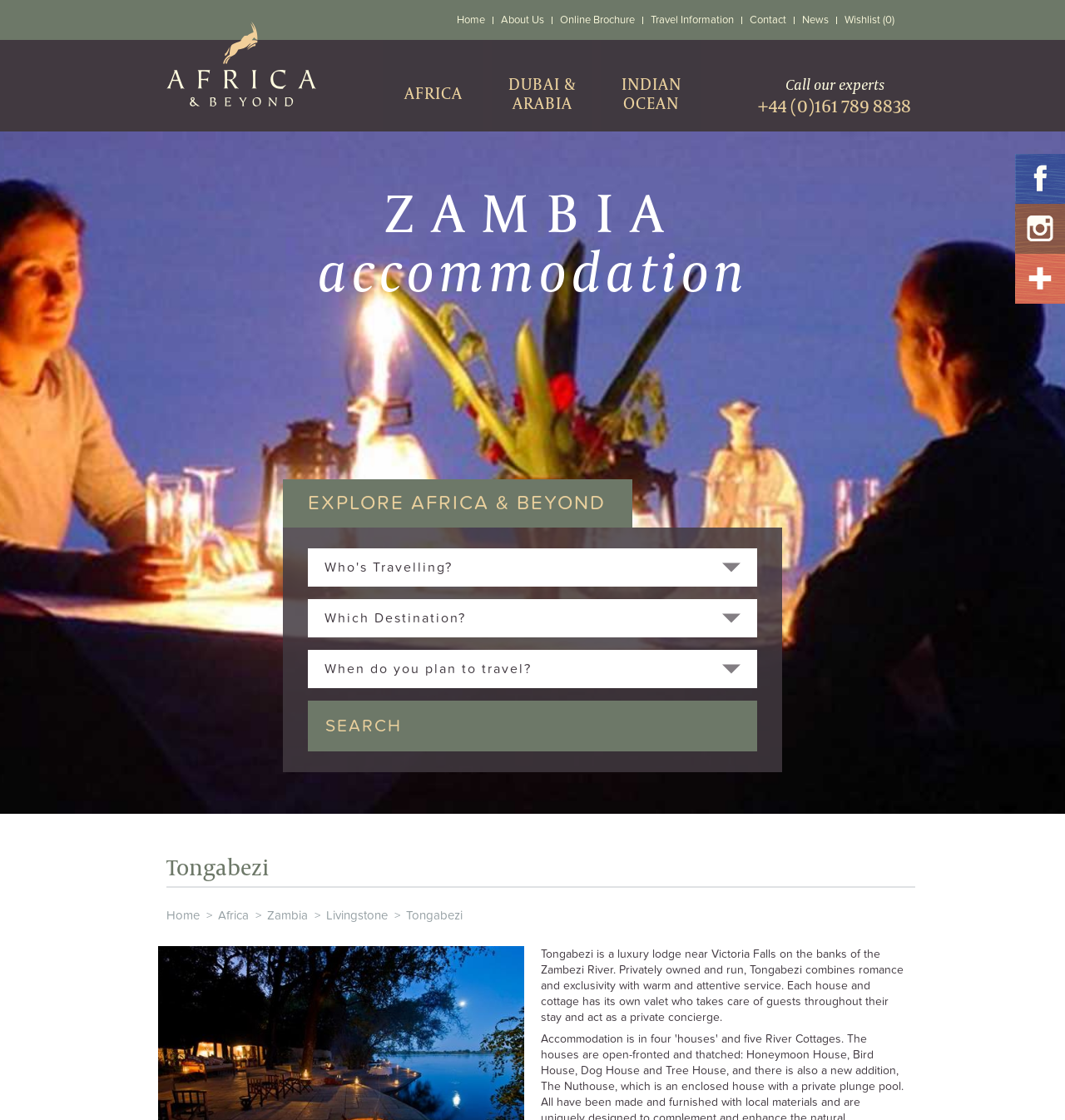What is the location of Tongabezi?
We need a detailed and meticulous answer to the question.

The webpage mentions that Tongabezi is a luxury lodge near Victoria Falls on the banks of the Zambezi River, which indicates its location.